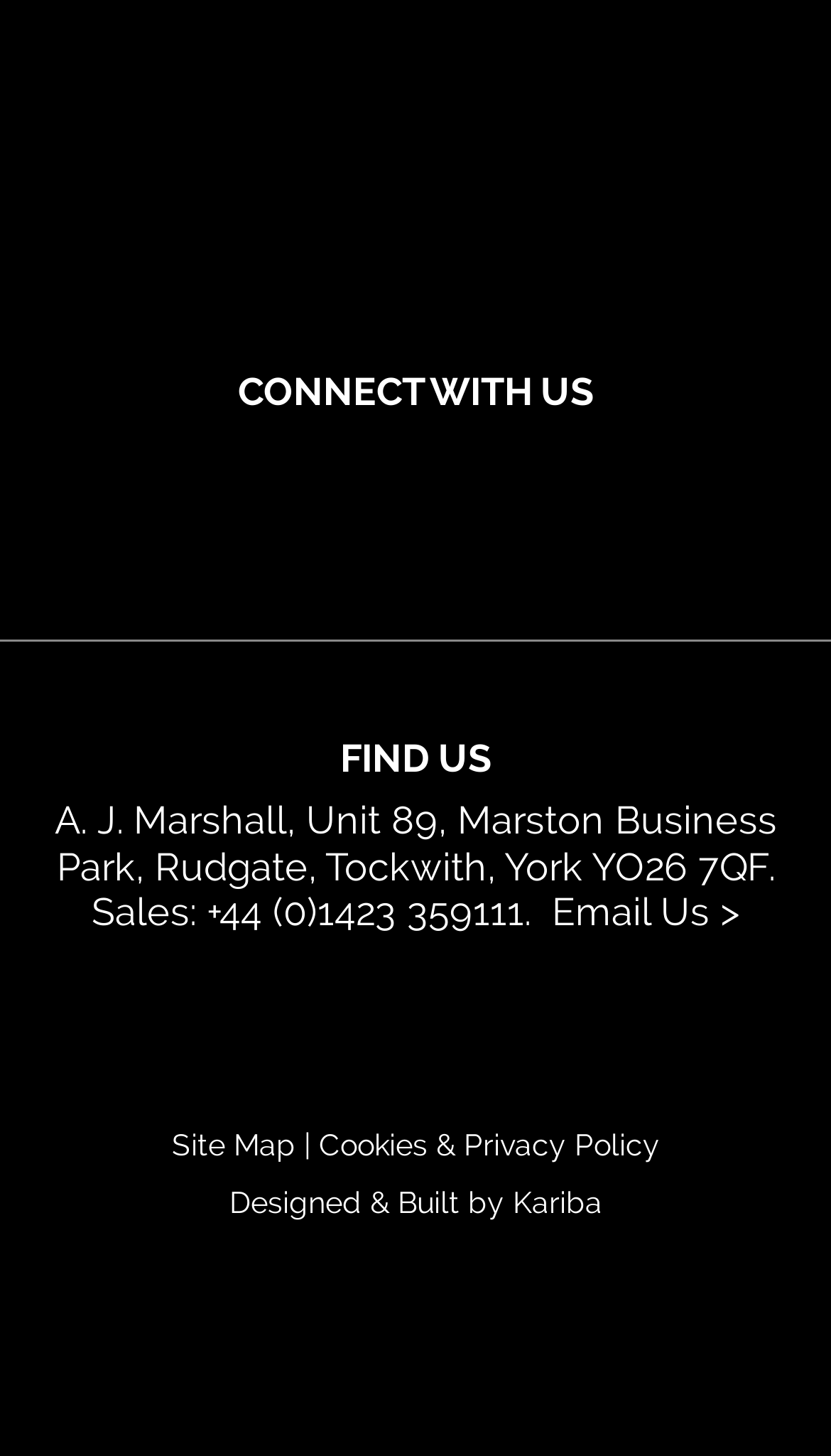Identify the bounding box coordinates for the UI element that matches this description: "Site Map".

[0.206, 0.774, 0.365, 0.798]